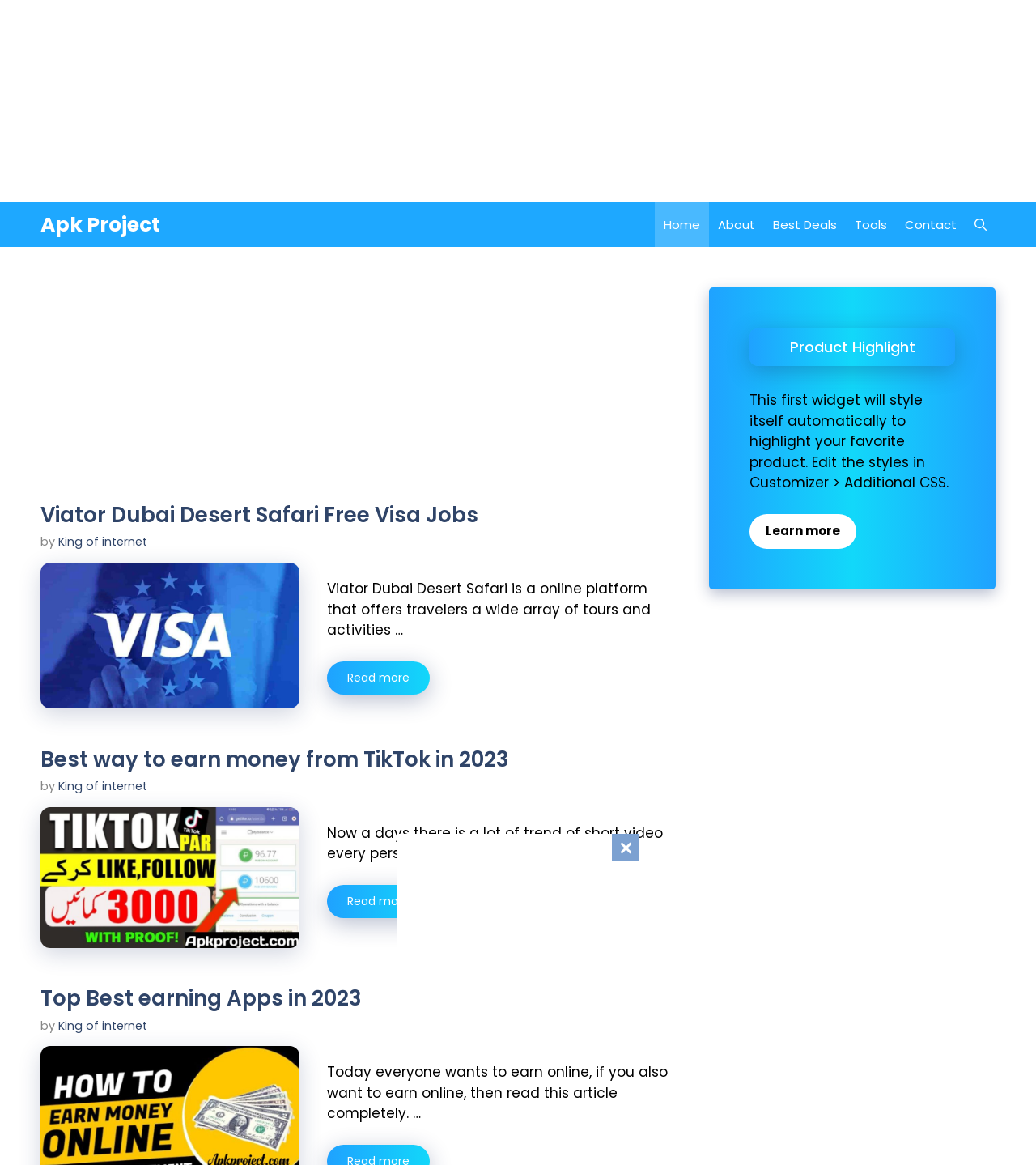Construct a comprehensive description capturing every detail on the webpage.

The webpage is titled "Apk Project" and has a navigation menu at the top with links to "Home", "About", "Best Deals", "Tools", and "Contact". To the right of the navigation menu, there is a button labeled "Open search". 

Below the navigation menu, there are three articles. The first article has a heading "Viator Dubai Desert Safari Free Visa Jobs" and features an image with the same title. The article also includes a brief description of the platform, which offers travelers a wide array of tours and activities. There is a "Read more" link at the bottom of the article.

The second article has a heading "Best way to earn money from TikTok in 2023" and includes a brief description of the trend of short videos and how to earn money from TikTok. There is a "Read more" link at the bottom of the article.

The third article has a heading "Top Best earning Apps in 2023" and includes a brief description of how to earn online. There is no "Read more" link at the bottom of this article.

To the right of the articles, there is a complementary section with a heading "Product Highlight". This section includes a brief description of how to style a product highlight widget and a "Learn more" link.